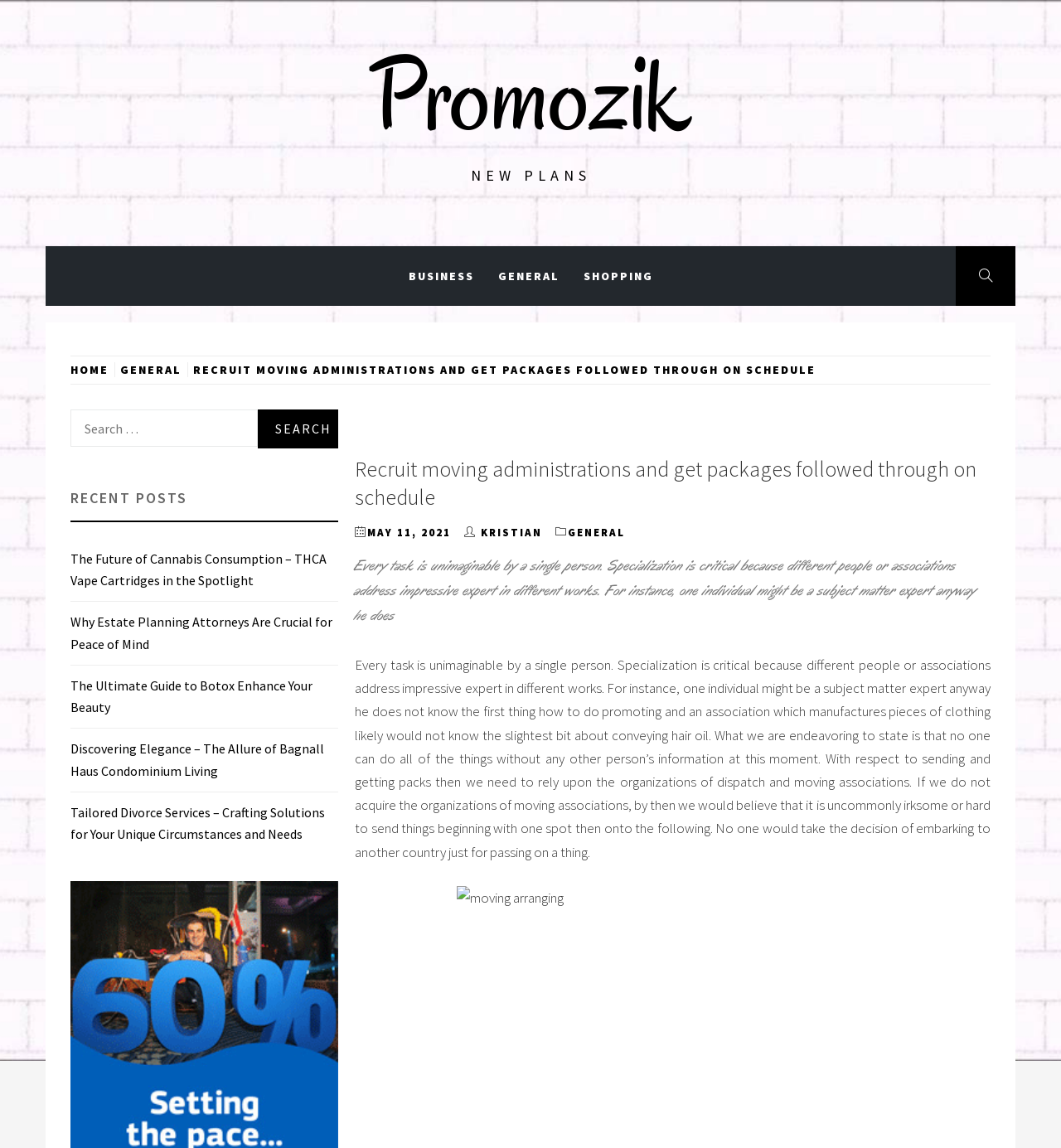What type of posts are listed under 'RECENT POSTS'?
Examine the image closely and answer the question with as much detail as possible.

The 'RECENT POSTS' section lists several links to different articles, including 'The Future of Cannabis Consumption', 'Why Estate Planning Attorneys Are Crucial for Peace of Mind', and others. These articles appear to be unrelated to moving administrations, suggesting that the webpage may be a blog or news site that covers a range of topics.